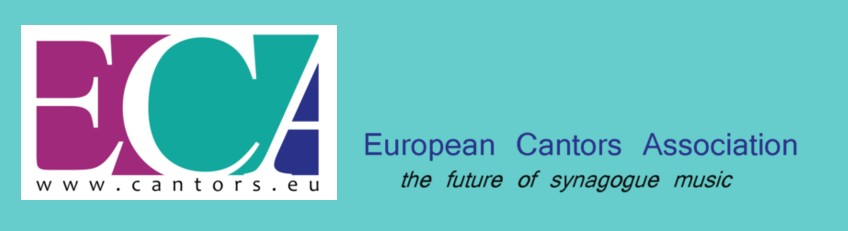Create a vivid and detailed description of the image.

The image features the logo of the European Cantors Association (ECA), presented in a vibrant design. The logo includes the acronym "ECA" prominently displayed in stylized, colorful letters—dark purple, teal, and white—against a light turquoise background. To the right of the logo, the full name "European Cantors Association" is depicted in a clean, flowing font, alongside the tagline "the future of synagogue music," which emphasizes the organization's commitment to advancing cantorial and synagogue music across Europe. The logo also contains the website address "www.cantors.eu," inviting engagement and connection with the community it represents. This visual identity reflects the ECA's role as a vital resource for cantors and those interested in Jewish liturgical music.